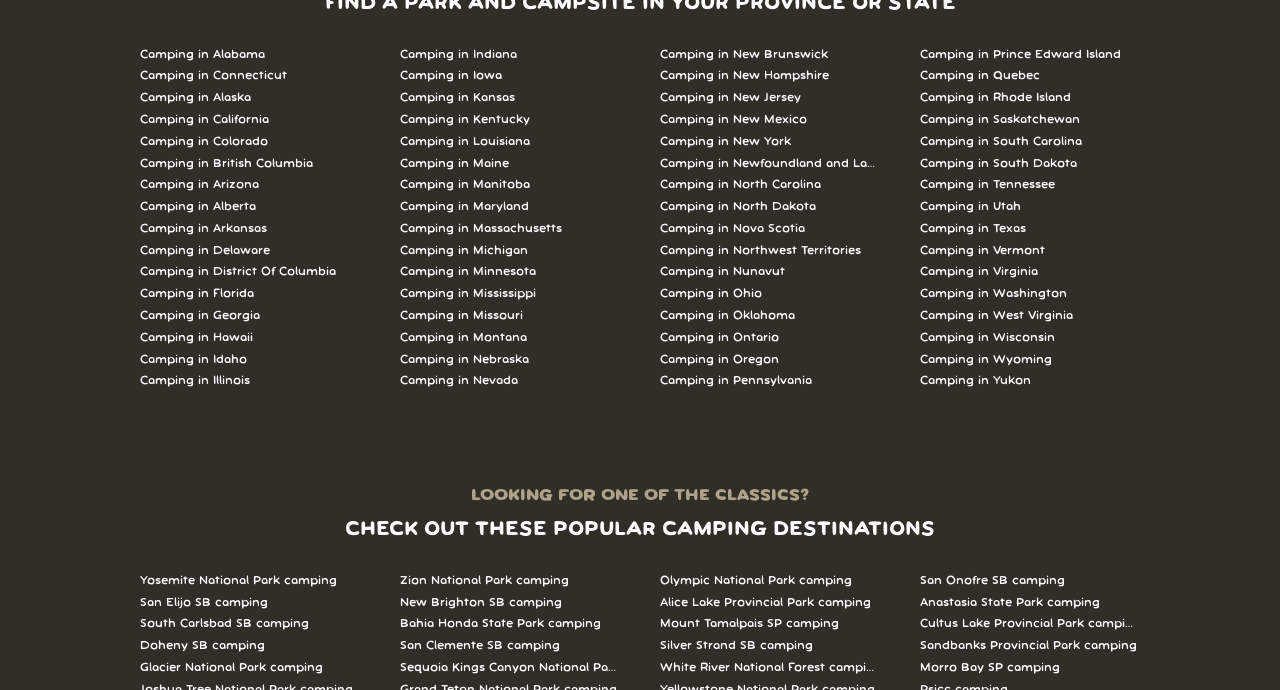Given the description: "San Clemente SB camping", determine the bounding box coordinates of the UI element. The coordinates should be formatted as four float numbers between 0 and 1, [left, top, right, bottom].

[0.312, 0.921, 0.484, 0.952]